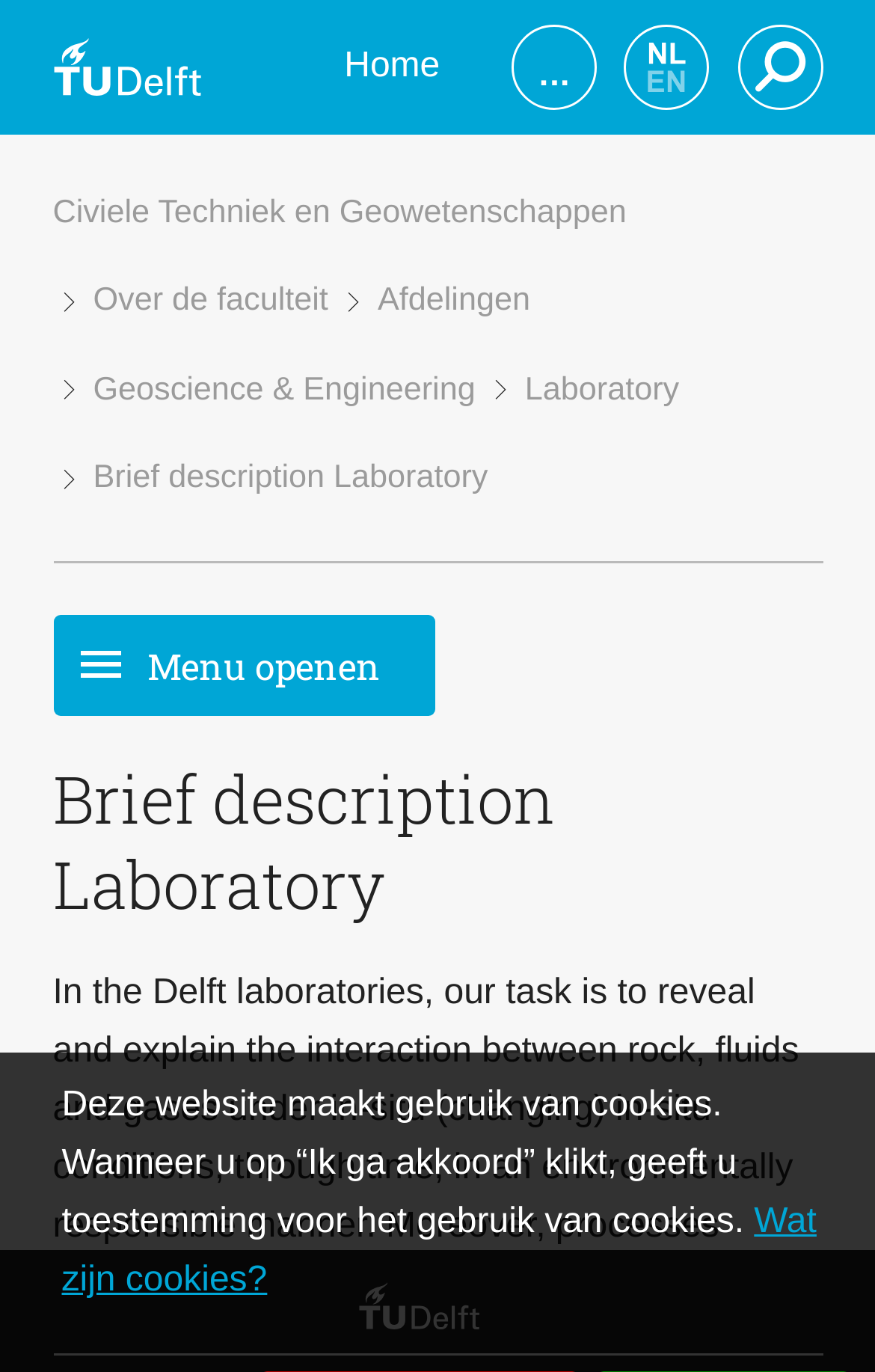Can you pinpoint the bounding box coordinates for the clickable element required for this instruction: "Search"? The coordinates should be four float numbers between 0 and 1, i.e., [left, top, right, bottom].

[0.842, 0.017, 0.94, 0.08]